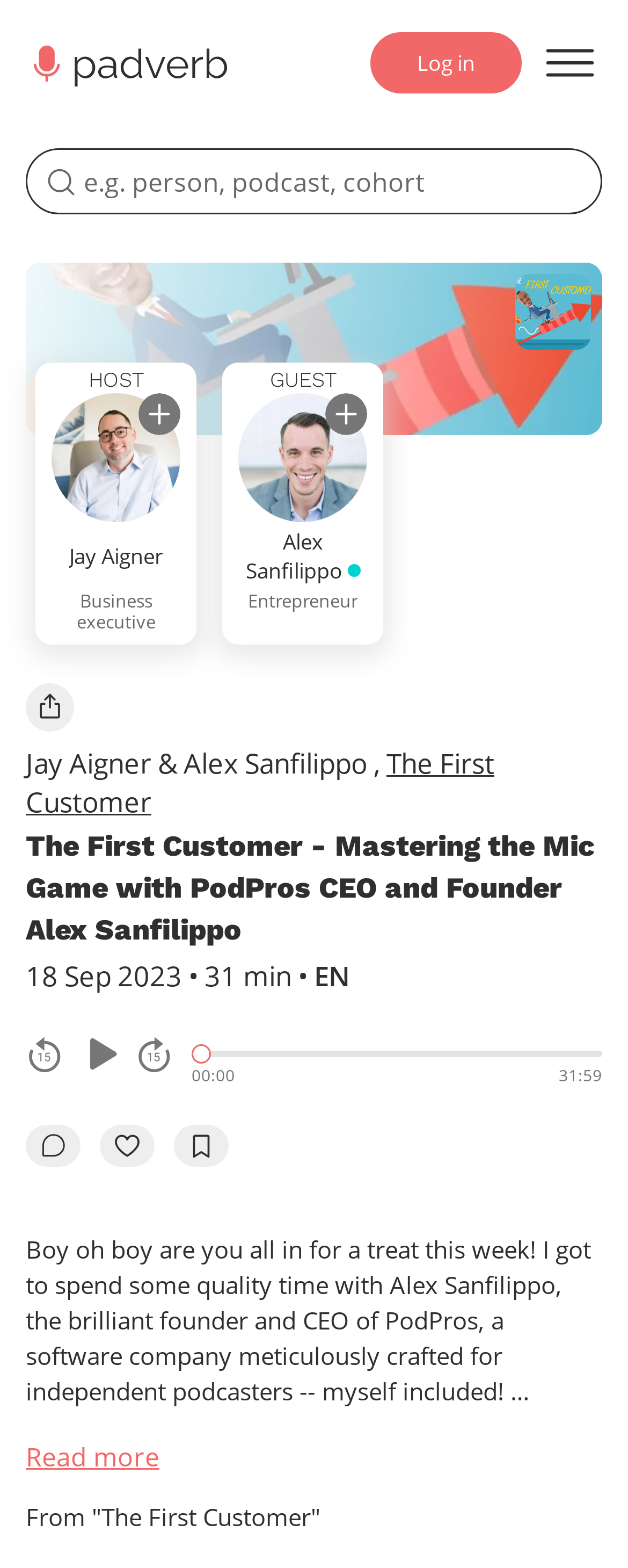Who is the host of this podcast?
Give a single word or phrase as your answer by examining the image.

Jay Aigner